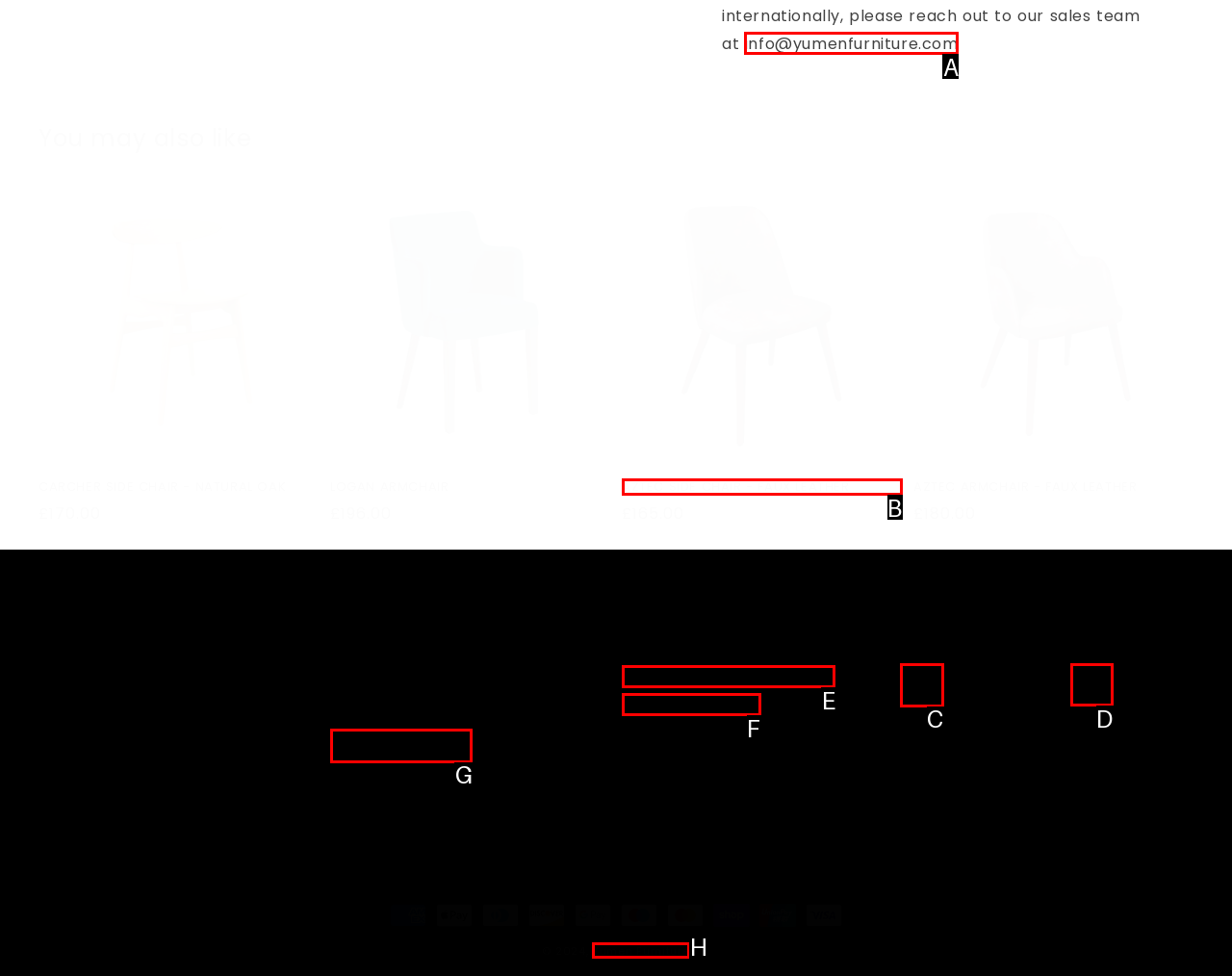Which HTML element should be clicked to fulfill the following task: Follow Yumen Furniture on Facebook?
Reply with the letter of the appropriate option from the choices given.

C